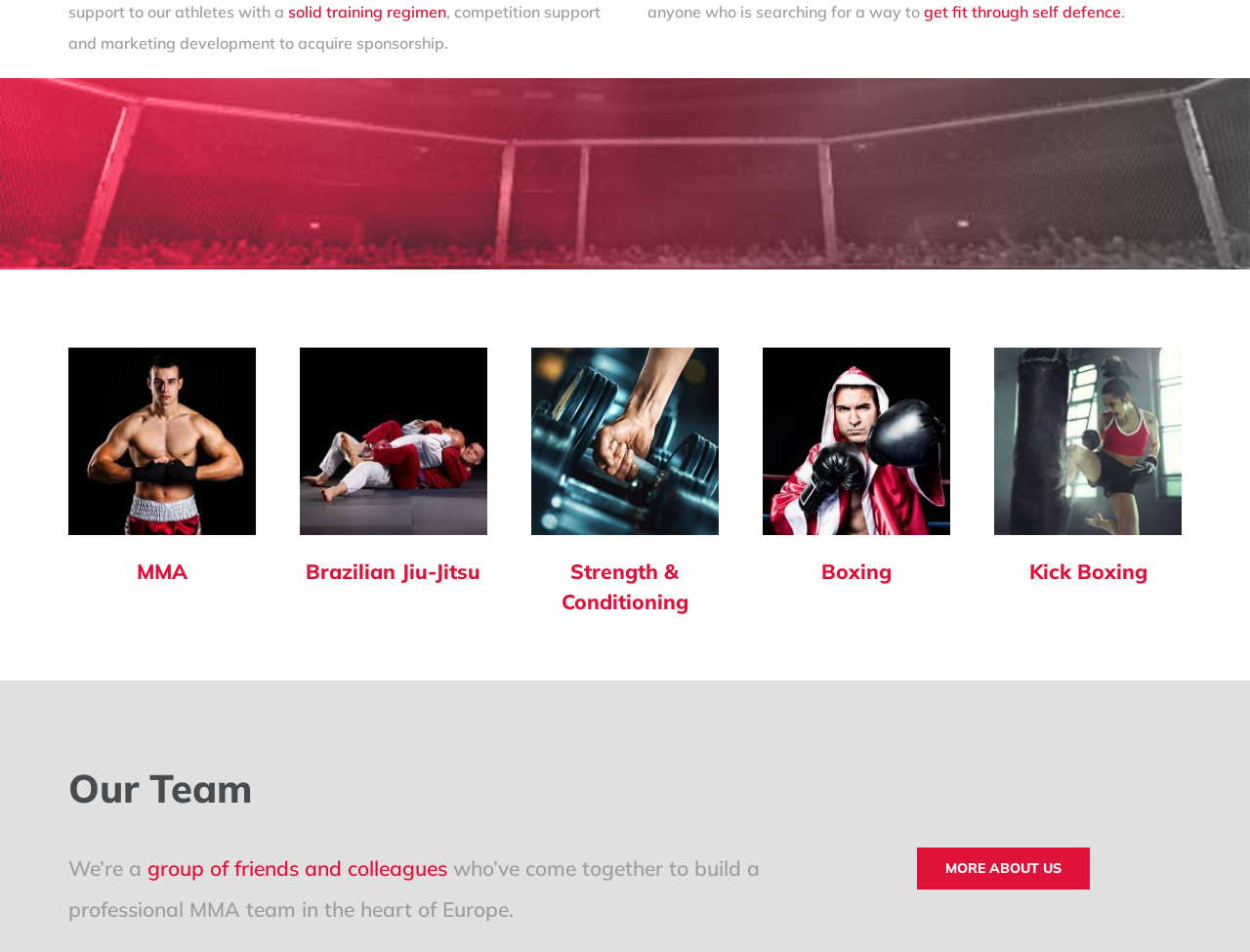What is the team composed of?
Utilize the information in the image to give a detailed answer to the question.

The webpage states that the team is composed of a group of friends and colleagues who have come together to build a professional MMA team. This suggests that the team is a collaborative effort among like-minded individuals.